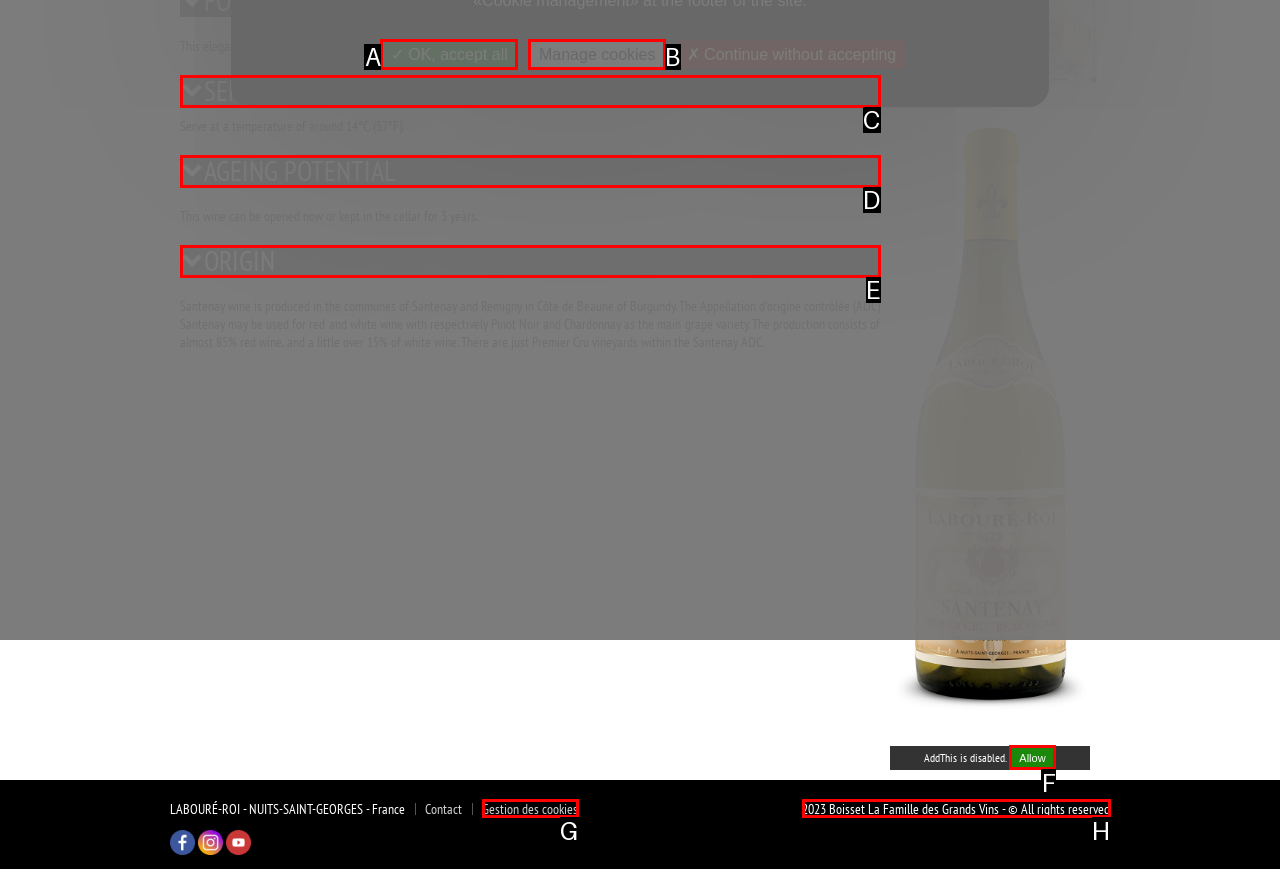Choose the HTML element that aligns with the description: Allow. Indicate your choice by stating the letter.

F